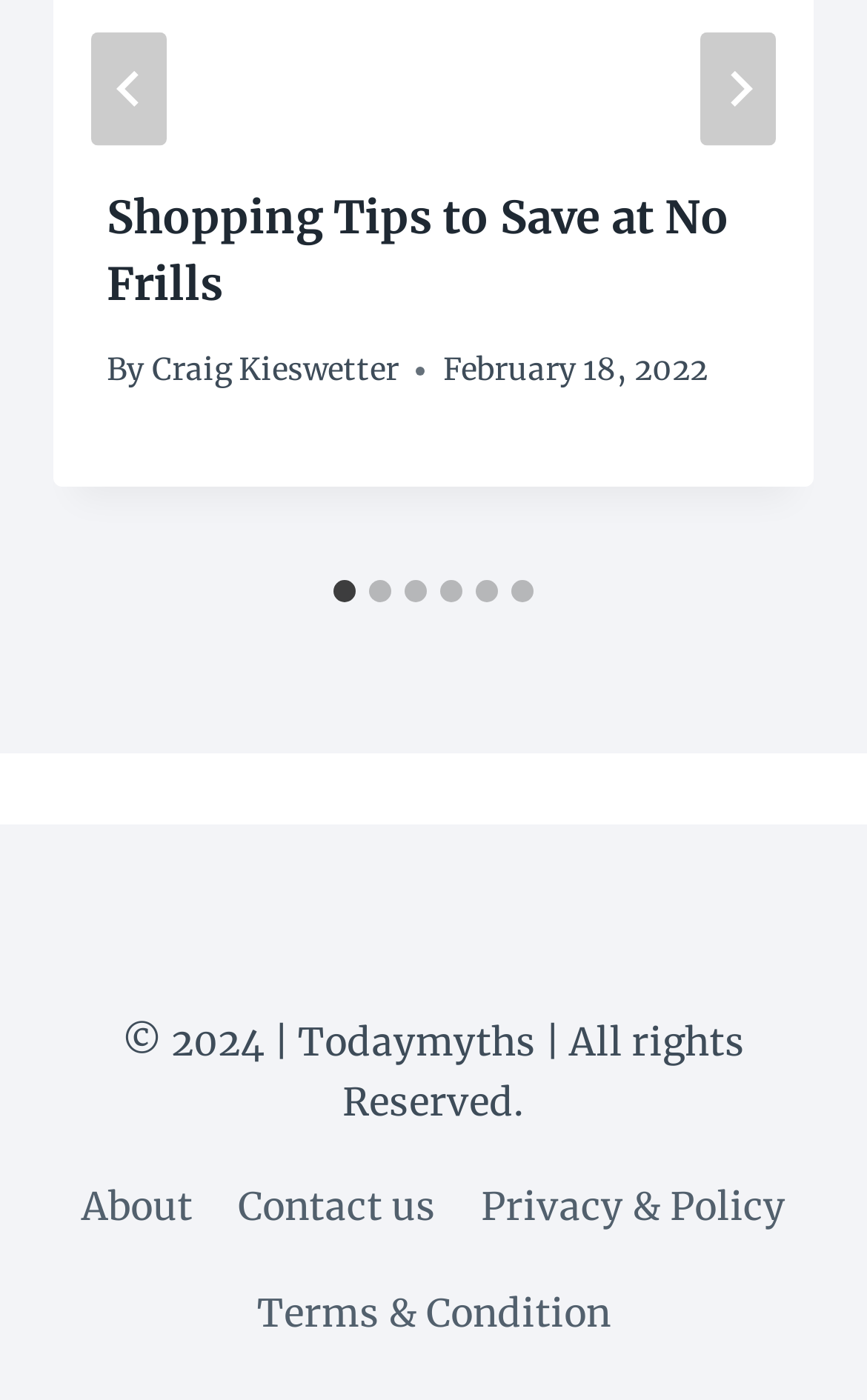Please specify the bounding box coordinates of the clickable region necessary for completing the following instruction: "Read the article by Craig Kieswetter". The coordinates must consist of four float numbers between 0 and 1, i.e., [left, top, right, bottom].

[0.175, 0.251, 0.459, 0.278]